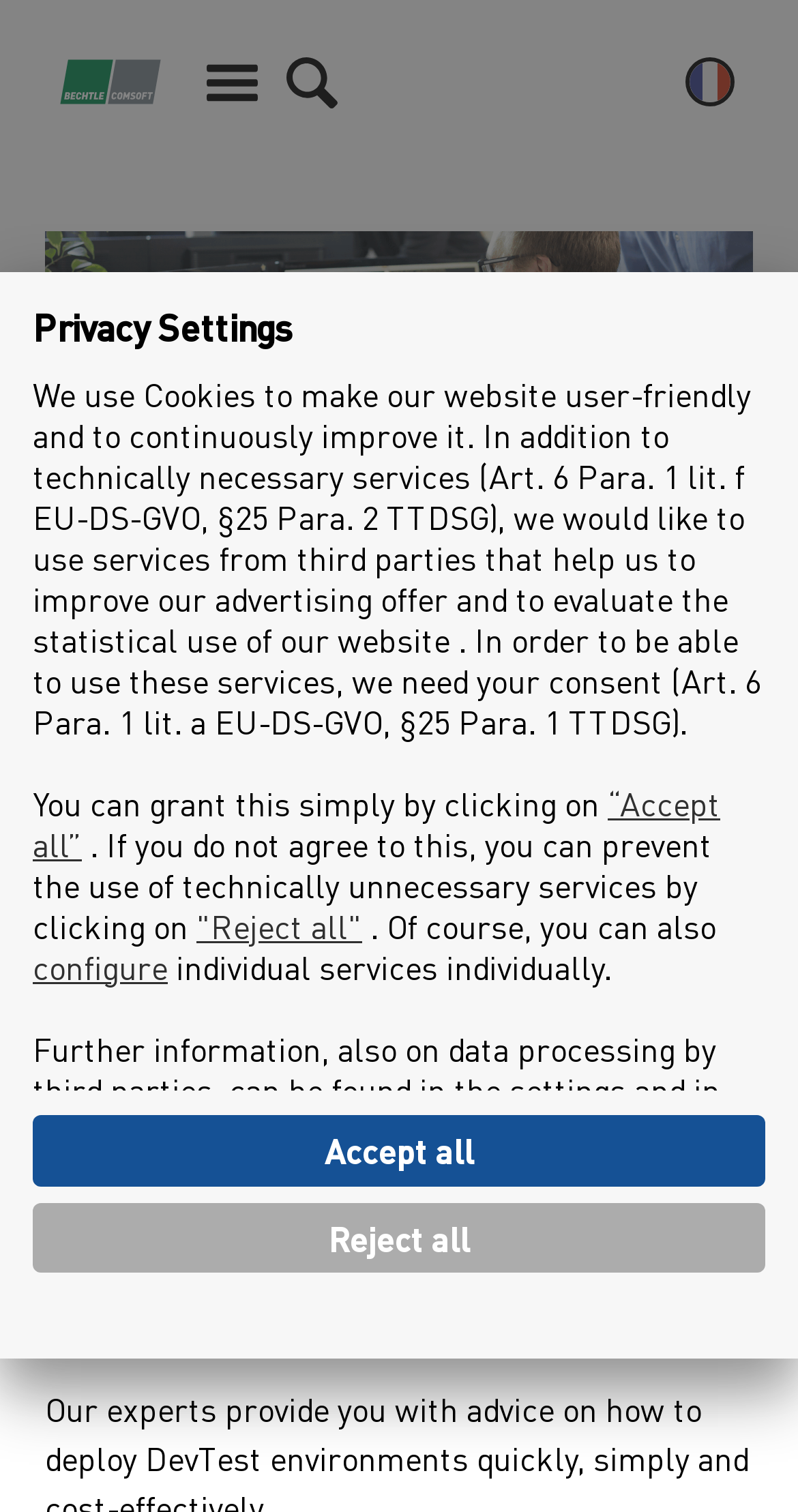Please answer the following question as detailed as possible based on the image: 
What is the benefit of using DevTest?

By integrating the development and testing phases, DevTest allows problems to be detected and resolved more quickly, as stated in the text 'Using this method, problems can be detected and resolved more quickly.'